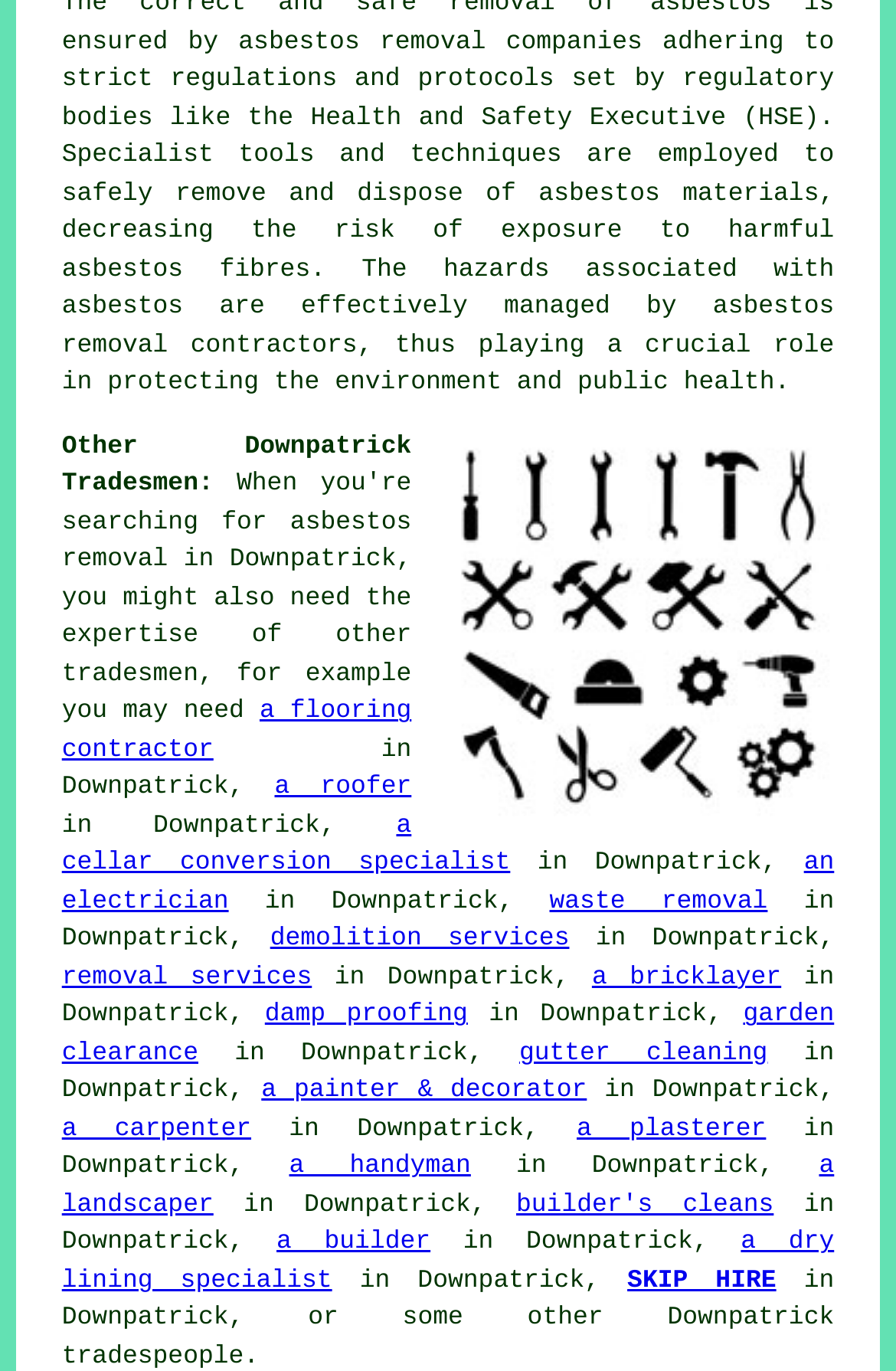Please provide the bounding box coordinate of the region that matches the element description: asbestos removal companies. Coordinates should be in the format (top-left x, top-left y, bottom-right x, bottom-right y) and all values should be between 0 and 1.

[0.266, 0.022, 0.717, 0.042]